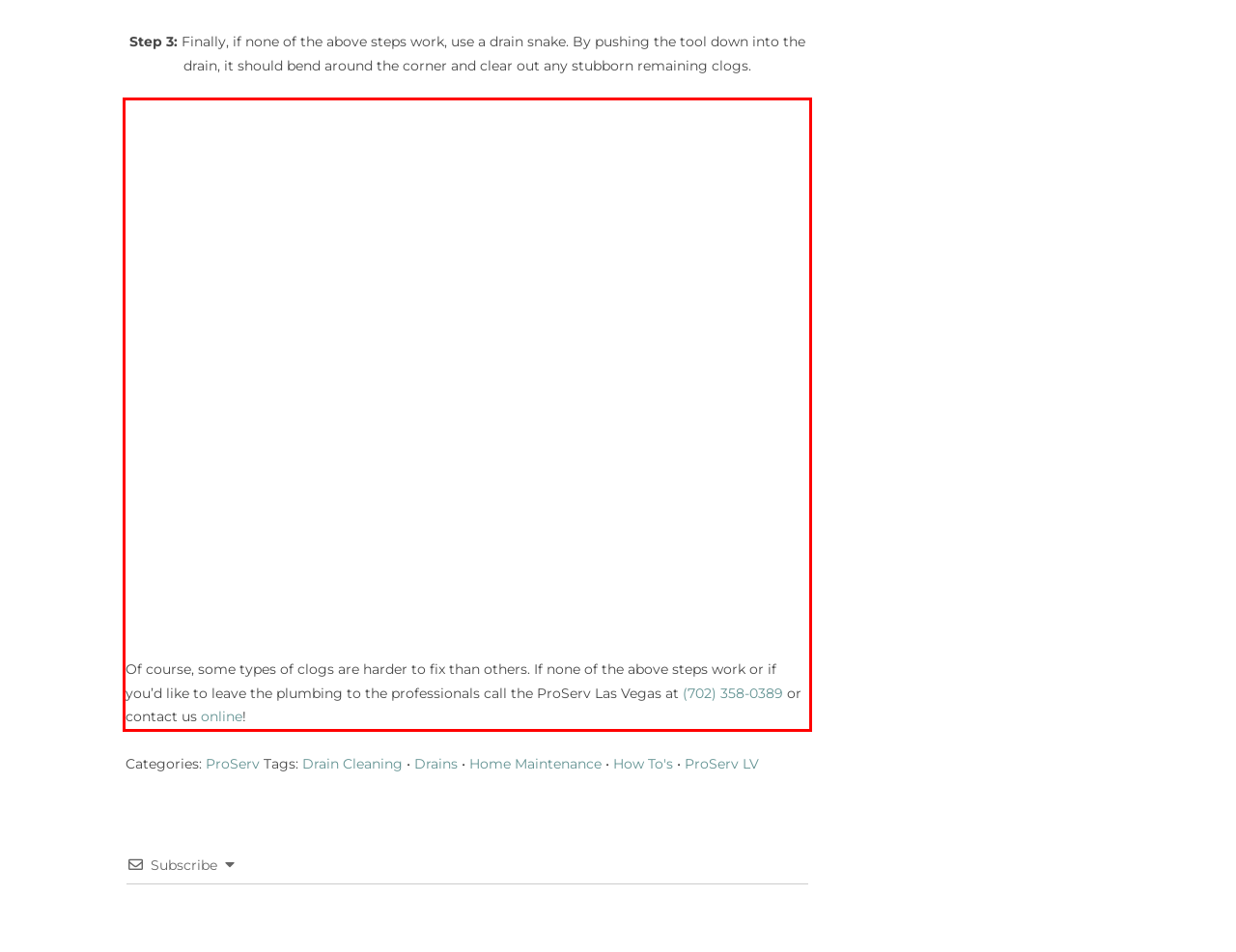You are looking at a screenshot of a webpage with a red rectangle bounding box. Use OCR to identify and extract the text content found inside this red bounding box.

Of course, some types of clogs are harder to fix than others. If none of the above steps work or if you’d like to leave the plumbing to the professionals call the ProServ Las Vegas at (702) 358-0389 or contact us online!